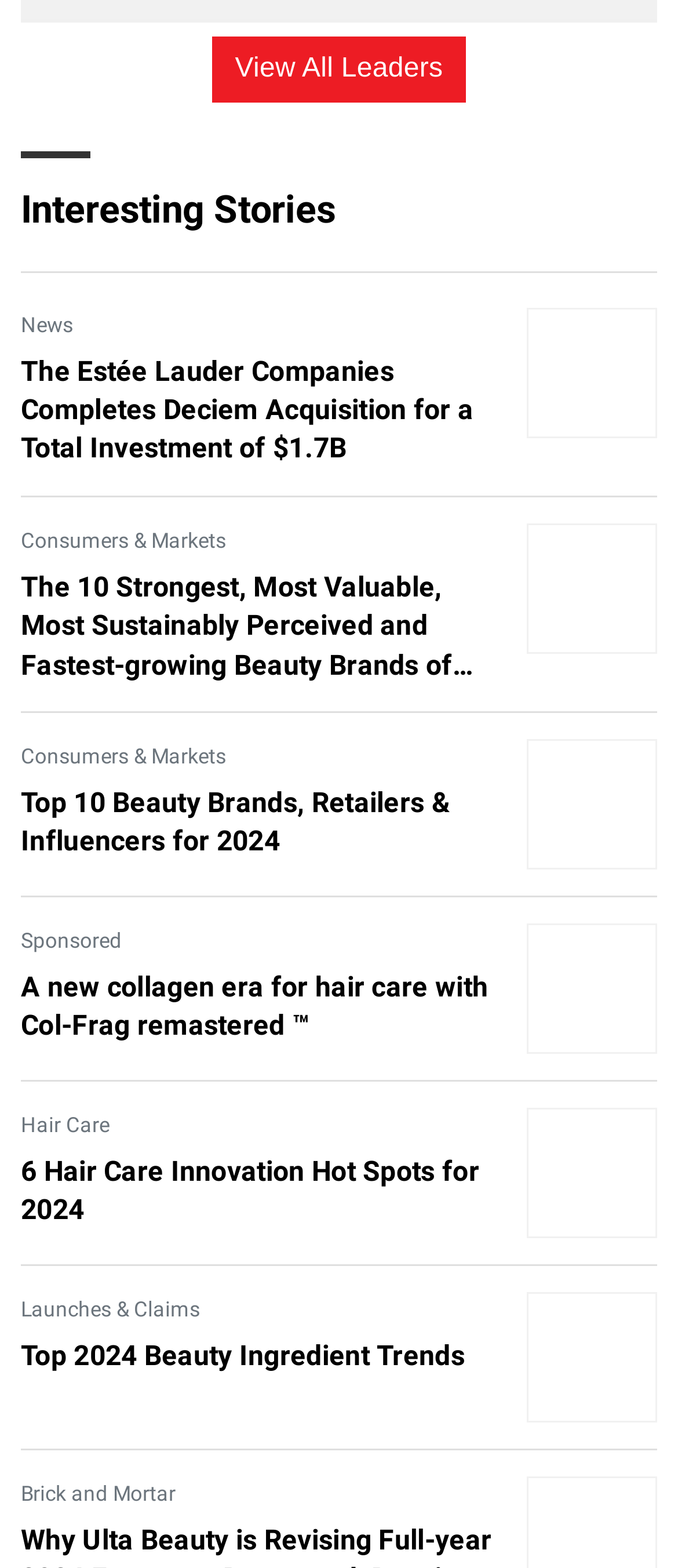Locate the UI element that matches the description Brick and Mortar in the webpage screenshot. Return the bounding box coordinates in the format (top-left x, top-left y, bottom-right x, bottom-right y), with values ranging from 0 to 1.

[0.031, 0.945, 0.259, 0.96]